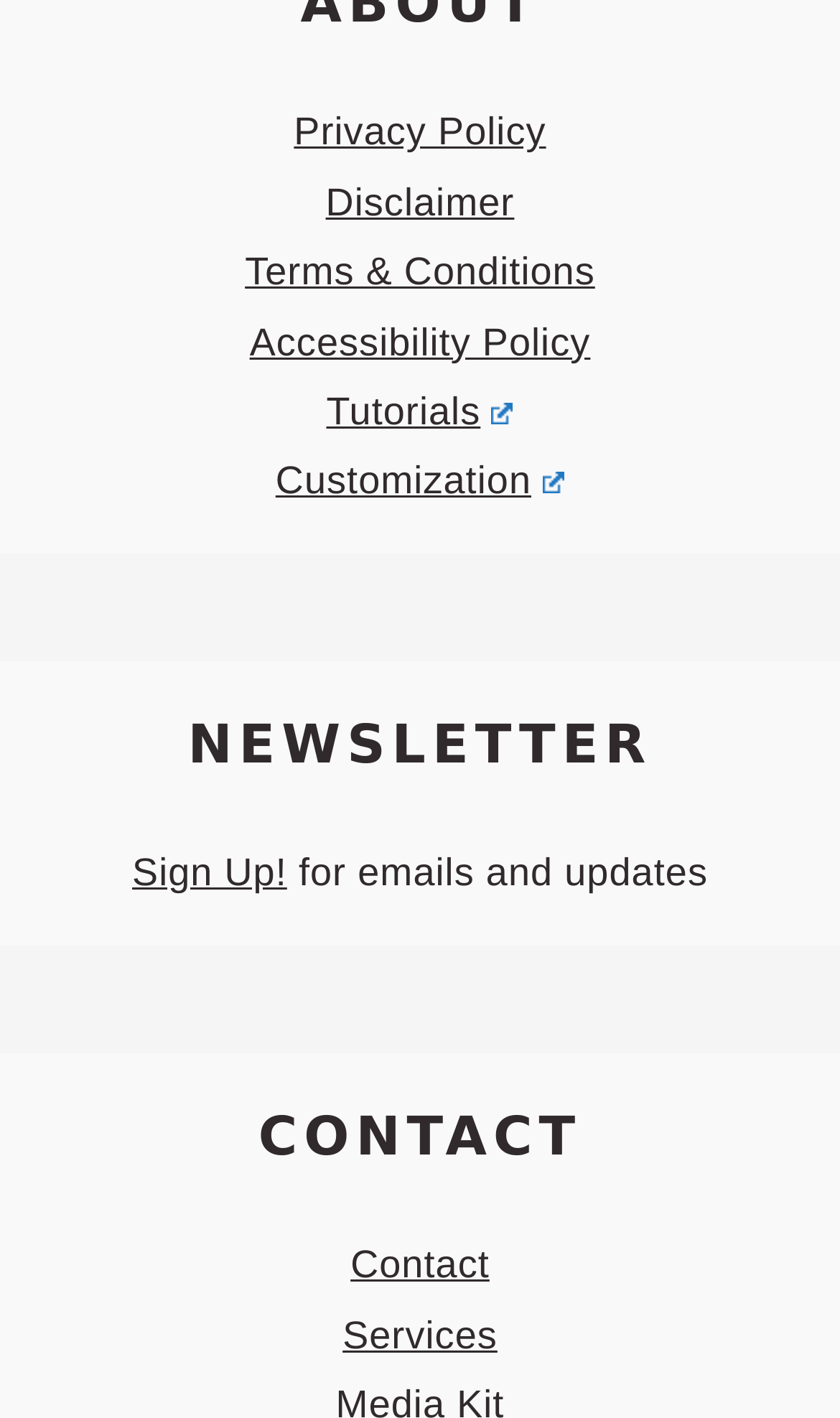Find the bounding box coordinates for the UI element whose description is: "Tutorials". The coordinates should be four float numbers between 0 and 1, in the format [left, top, right, bottom].

[0.388, 0.275, 0.611, 0.305]